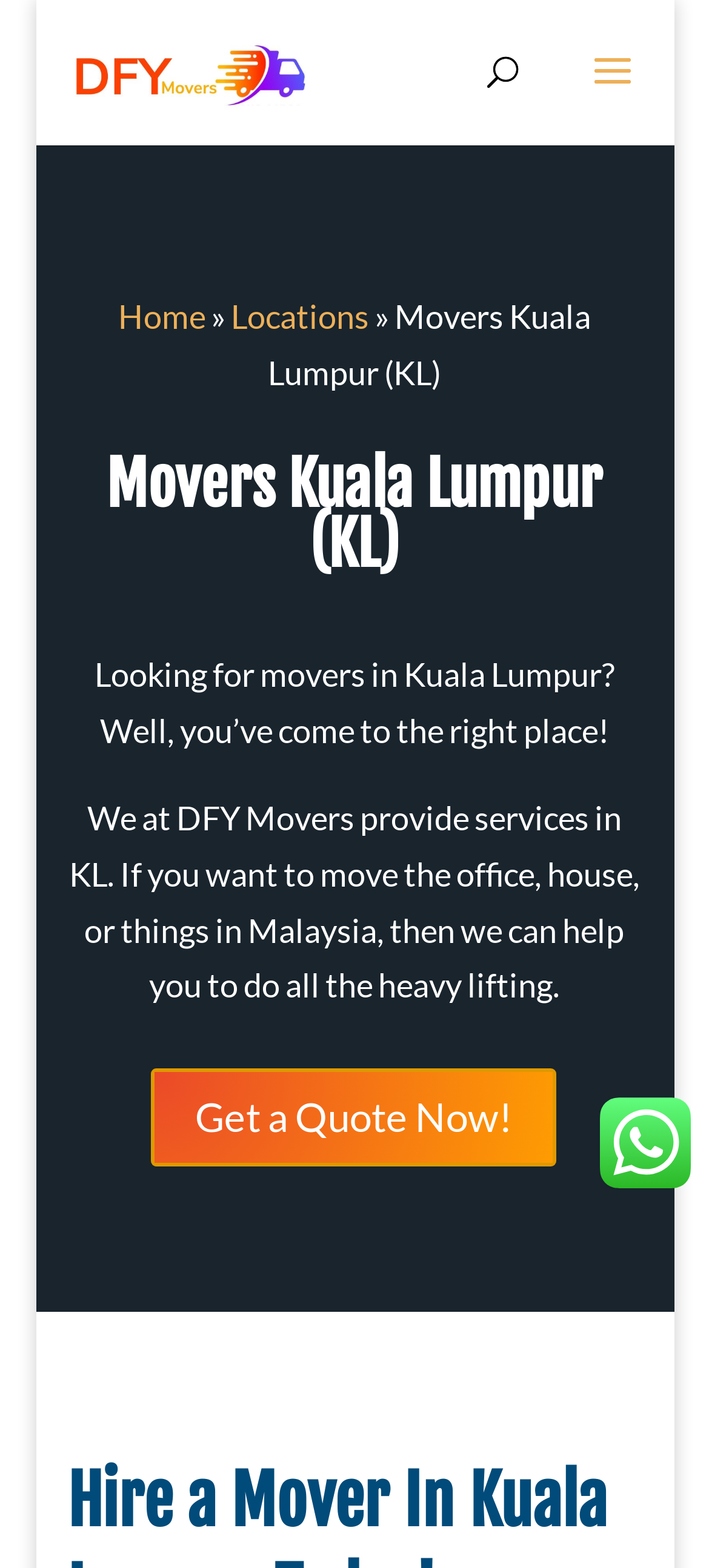Calculate the bounding box coordinates of the UI element given the description: "Locations".

[0.326, 0.189, 0.52, 0.214]